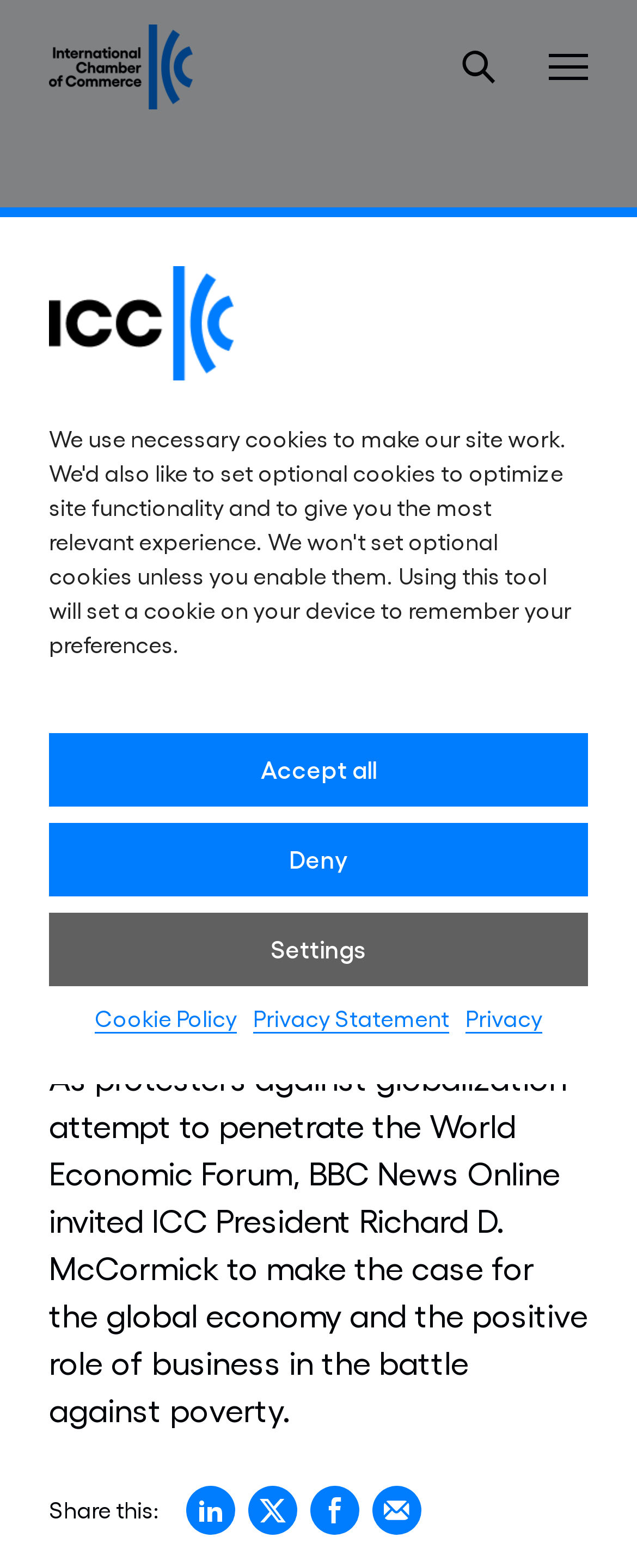Create a detailed narrative of the webpage’s visual and textual elements.

The webpage appears to be an article from the International Chamber of Commerce (ICC) website, with a focus on a speech by ICC President Richard D. McCormick. At the top of the page, there is a banner with the ICC logo and a navigation menu. Below the banner, there is a heading that reads "Anti-globalization protesters are modern-day Luddites – ICC President" in a prominent font size.

To the left of the heading, there is a date "26 January 2001" and a brief summary of the article, which discusses the global economy and the role of business in combating poverty. The main content of the article is a lengthy paragraph that spans most of the page.

On the top-right corner of the page, there is a search bar and a menu button. Below the article, there is a section with social media sharing buttons, allowing users to share the article on various platforms such as LinkedIn, Facebook, and email.

At the very top of the page, there is a dialog box with a privacy notice, which includes buttons to accept or deny cookies, as well as links to the Cookie Policy and Privacy Statement. The dialog box is centered at the top of the page, with the ICC logo displayed above it.